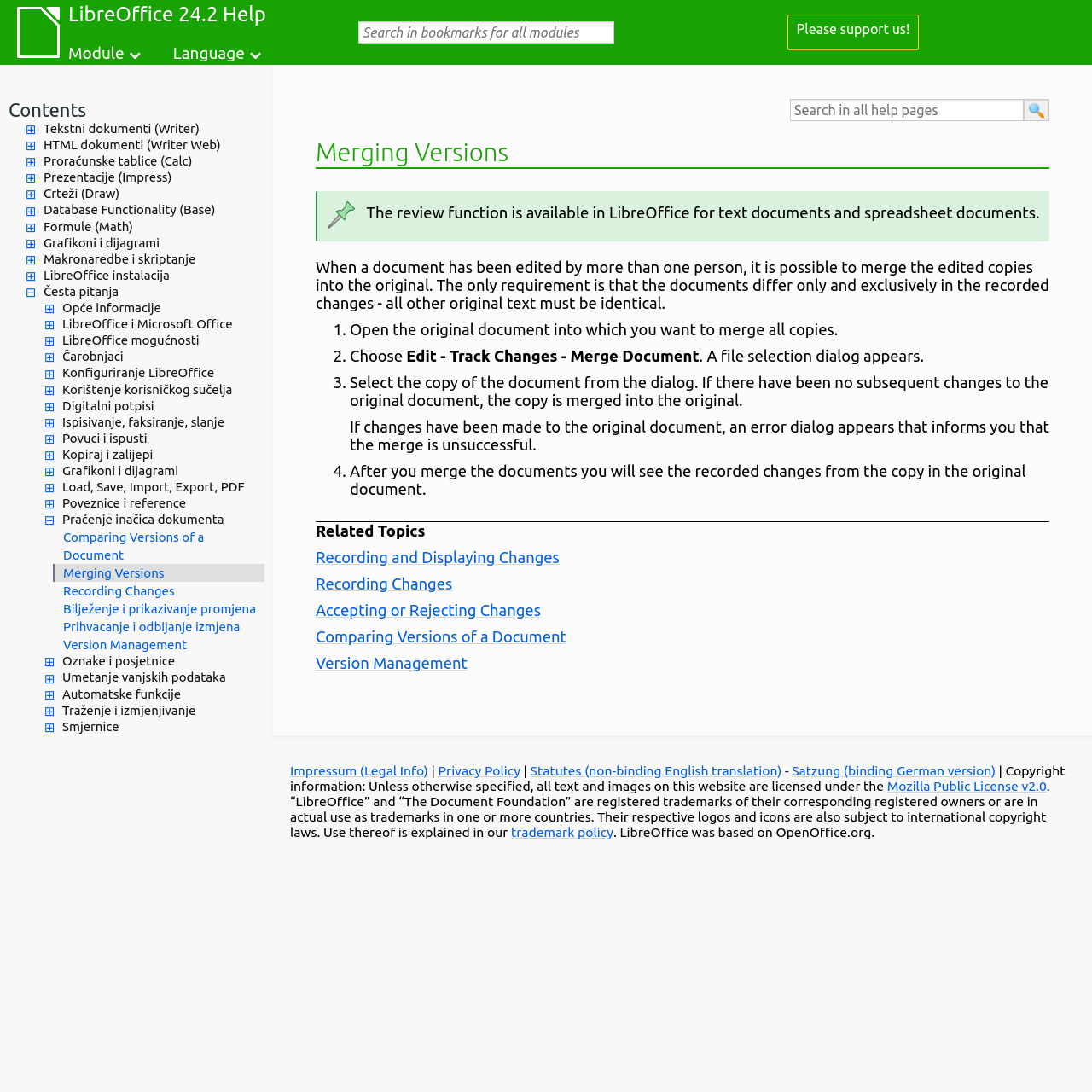Find the bounding box coordinates of the element to click in order to complete this instruction: "Click on the 'Merging Versions' link". The bounding box coordinates must be four float numbers between 0 and 1, denoted as [left, top, right, bottom].

[0.048, 0.517, 0.242, 0.533]